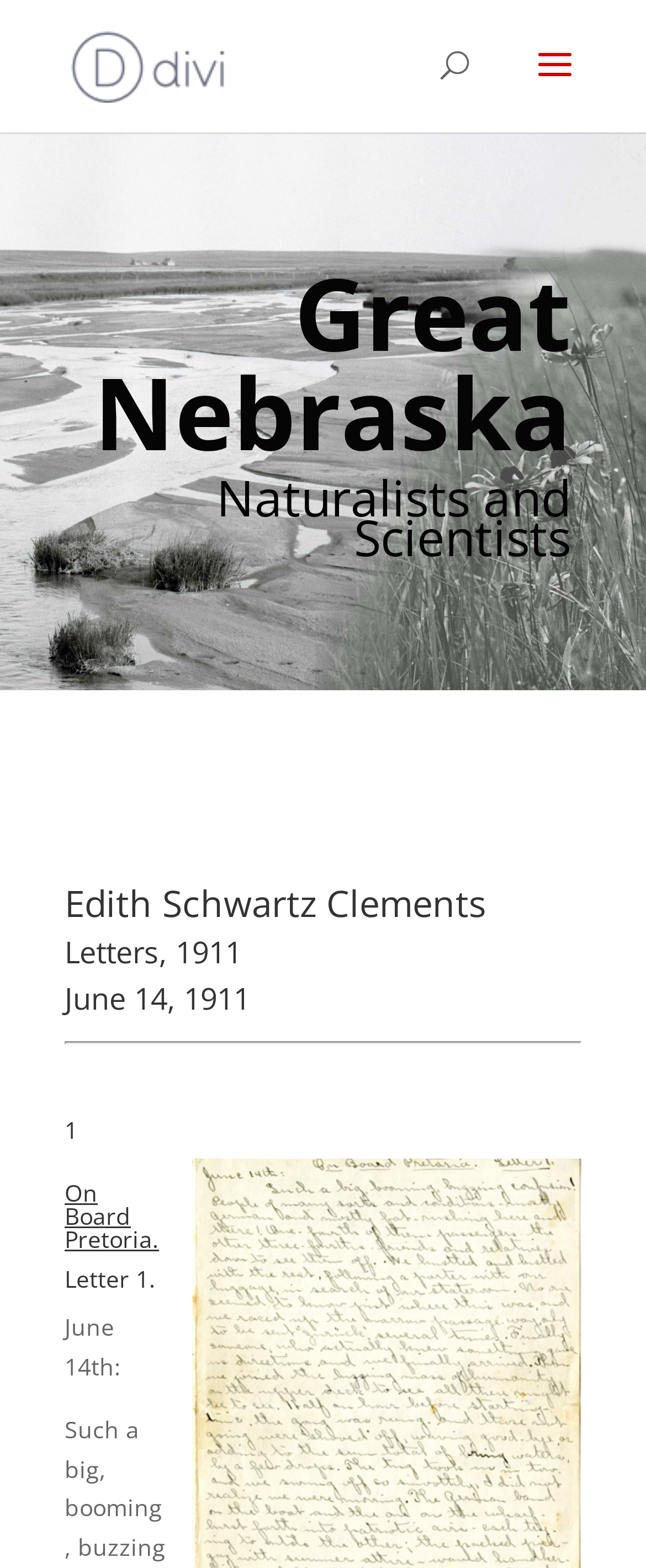Please answer the following question using a single word or phrase: 
What is the date of the letter?

June 14, 1911